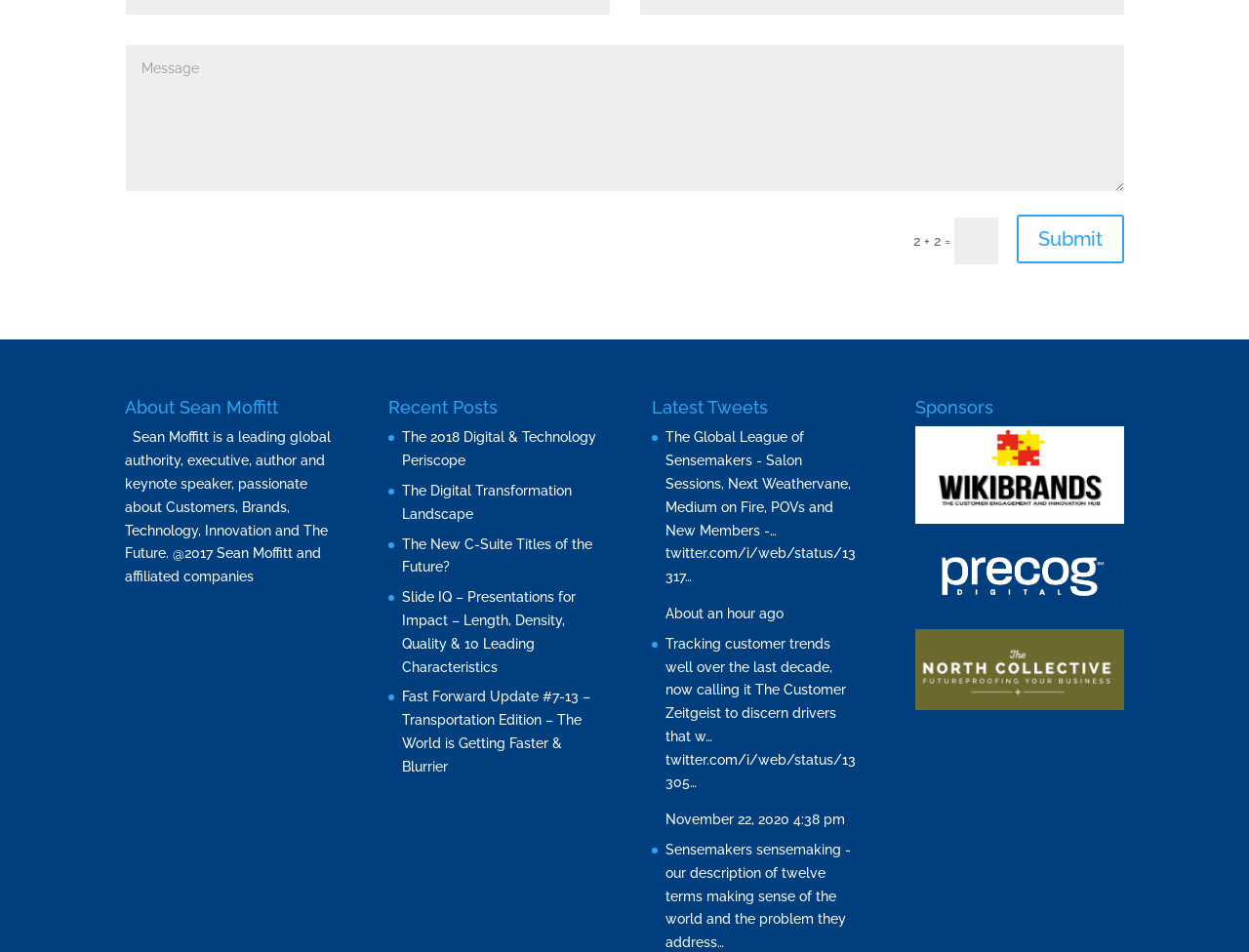Given the description of a UI element: "Submit", identify the bounding box coordinates of the matching element in the webpage screenshot.

[0.814, 0.226, 0.9, 0.277]